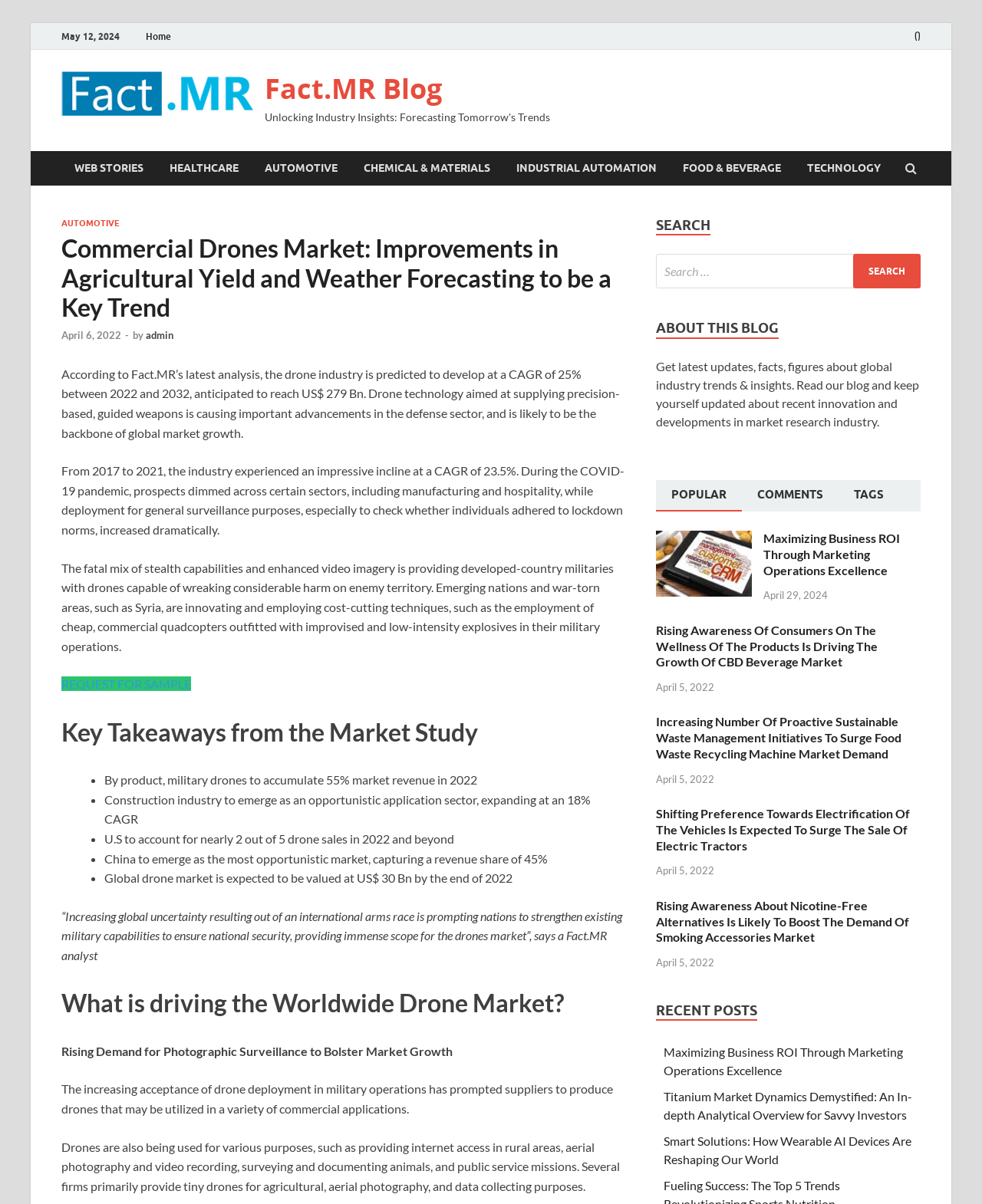What is the purpose of drones in military operations?
Please elaborate on the answer to the question with detailed information.

The article mentions that drone technology aimed at supplying precision-based, guided weapons is causing important advancements in the defense sector, and is likely to be the backbone of global market growth.